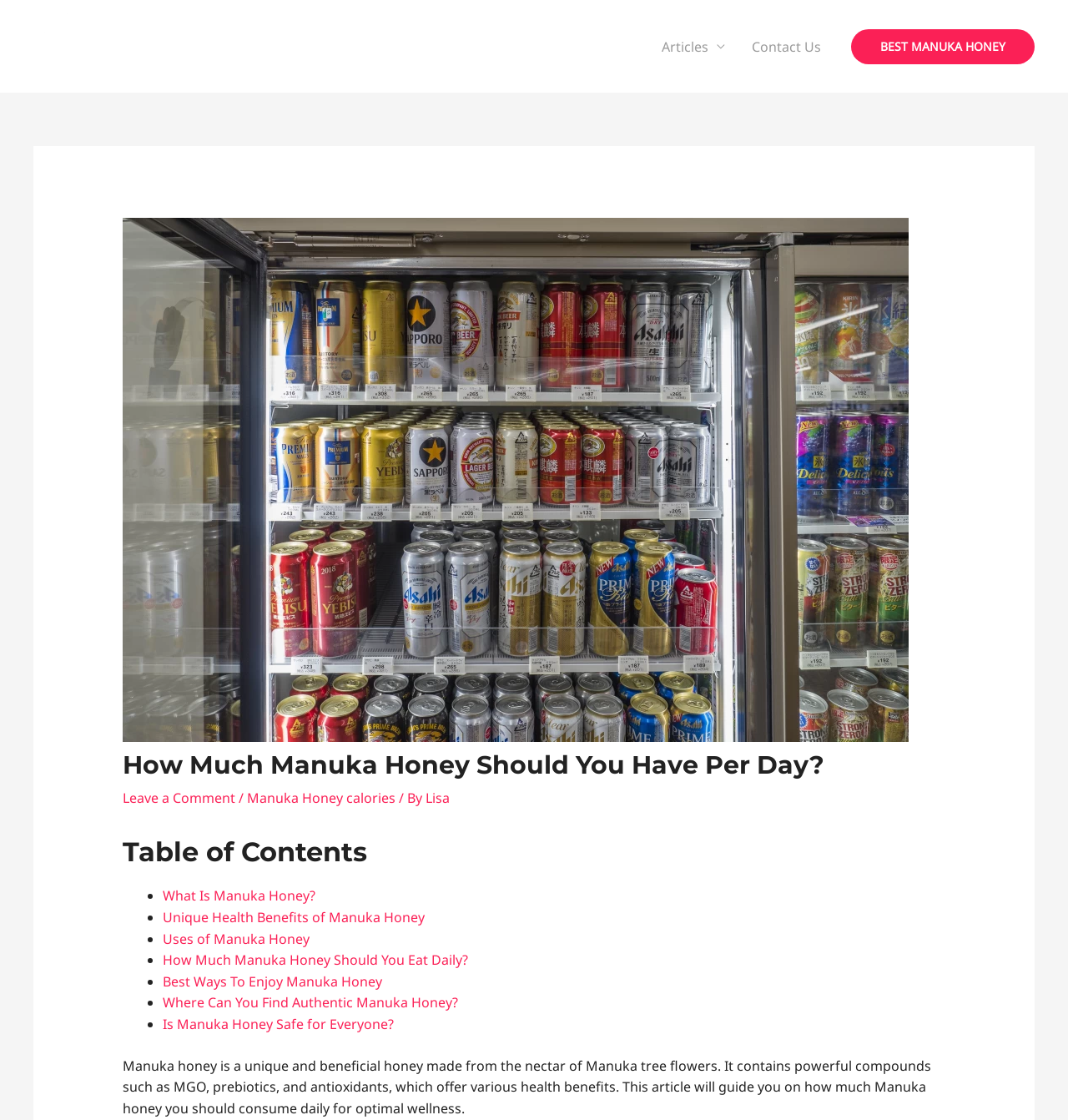Extract the heading text from the webpage.

How Much Manuka Honey Should You Have Per Day?